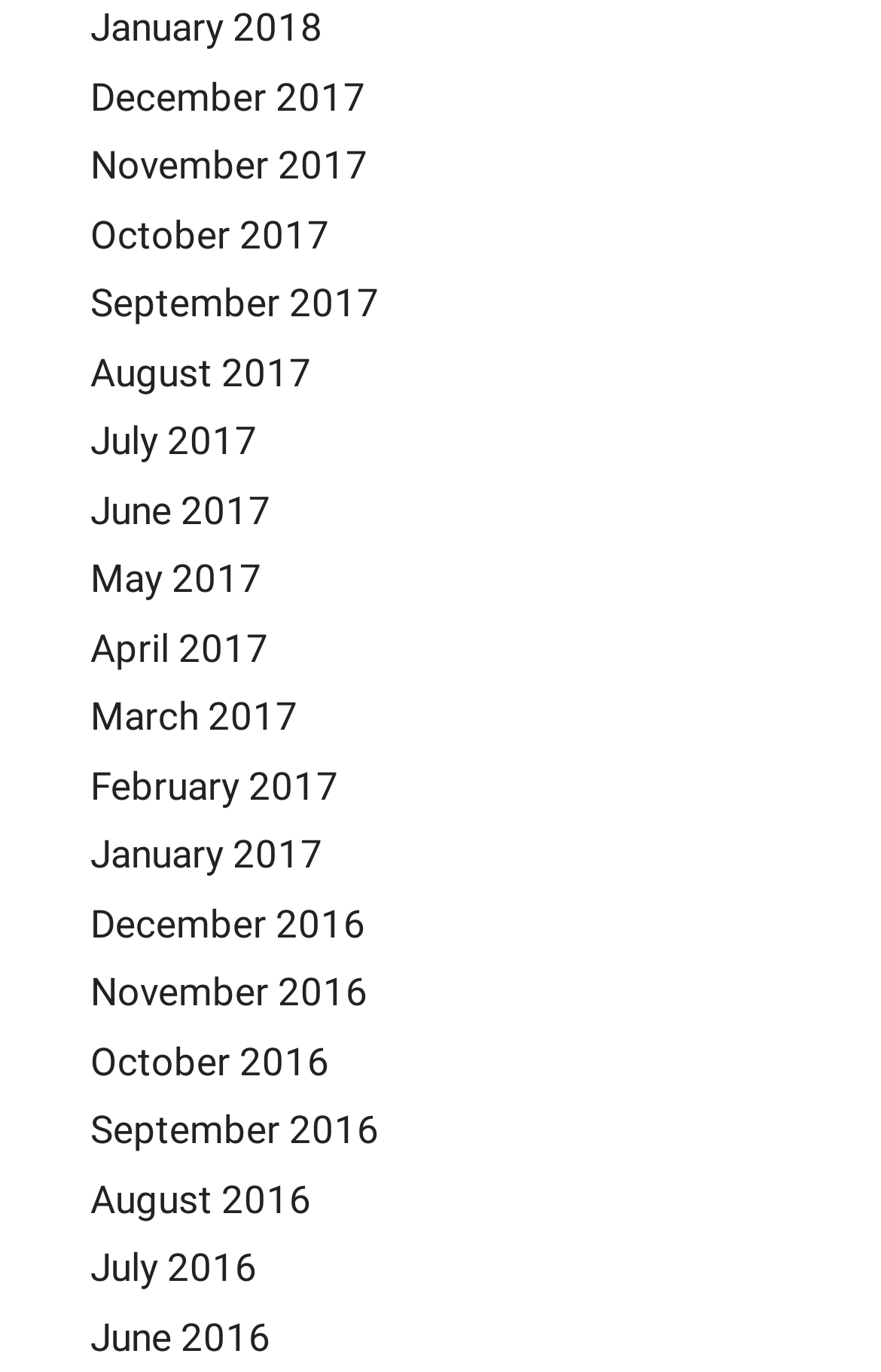What is the earliest month listed?
Use the image to give a comprehensive and detailed response to the question.

By examining the list of links, I found that the earliest month listed is December 2016, which is located at the bottom of the list.